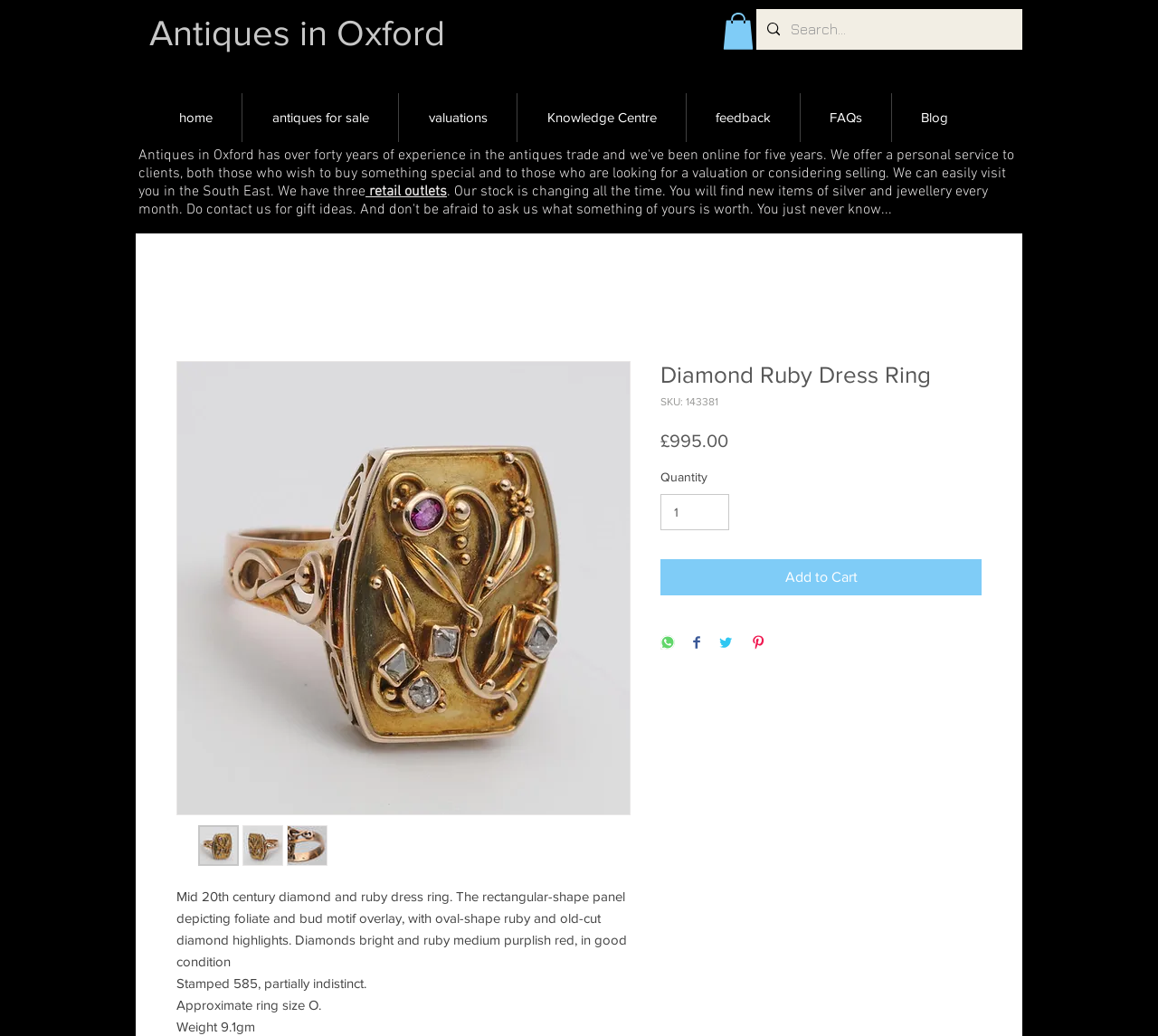What is the price of the ring?
Using the image, elaborate on the answer with as much detail as possible.

The webpage displays a StaticText element with the text '£995.00', which represents the price of the ring.